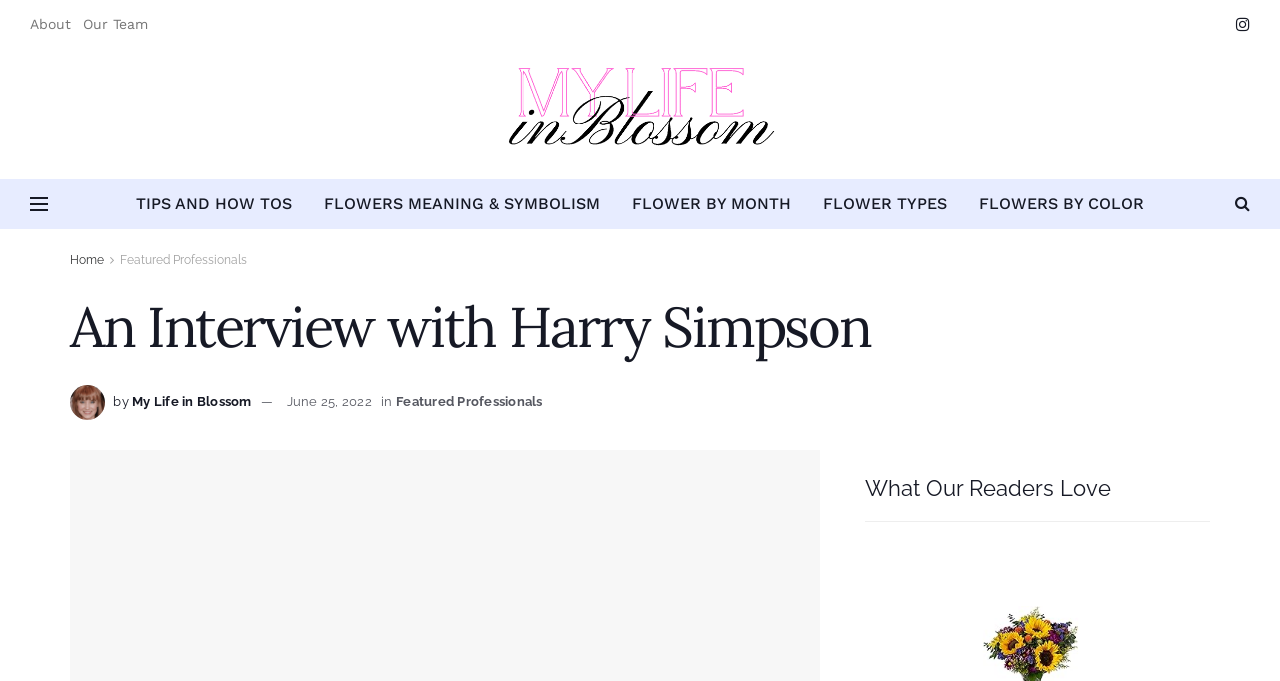Determine the bounding box coordinates of the clickable area required to perform the following instruction: "go to About page". The coordinates should be represented as four float numbers between 0 and 1: [left, top, right, bottom].

[0.023, 0.0, 0.055, 0.07]